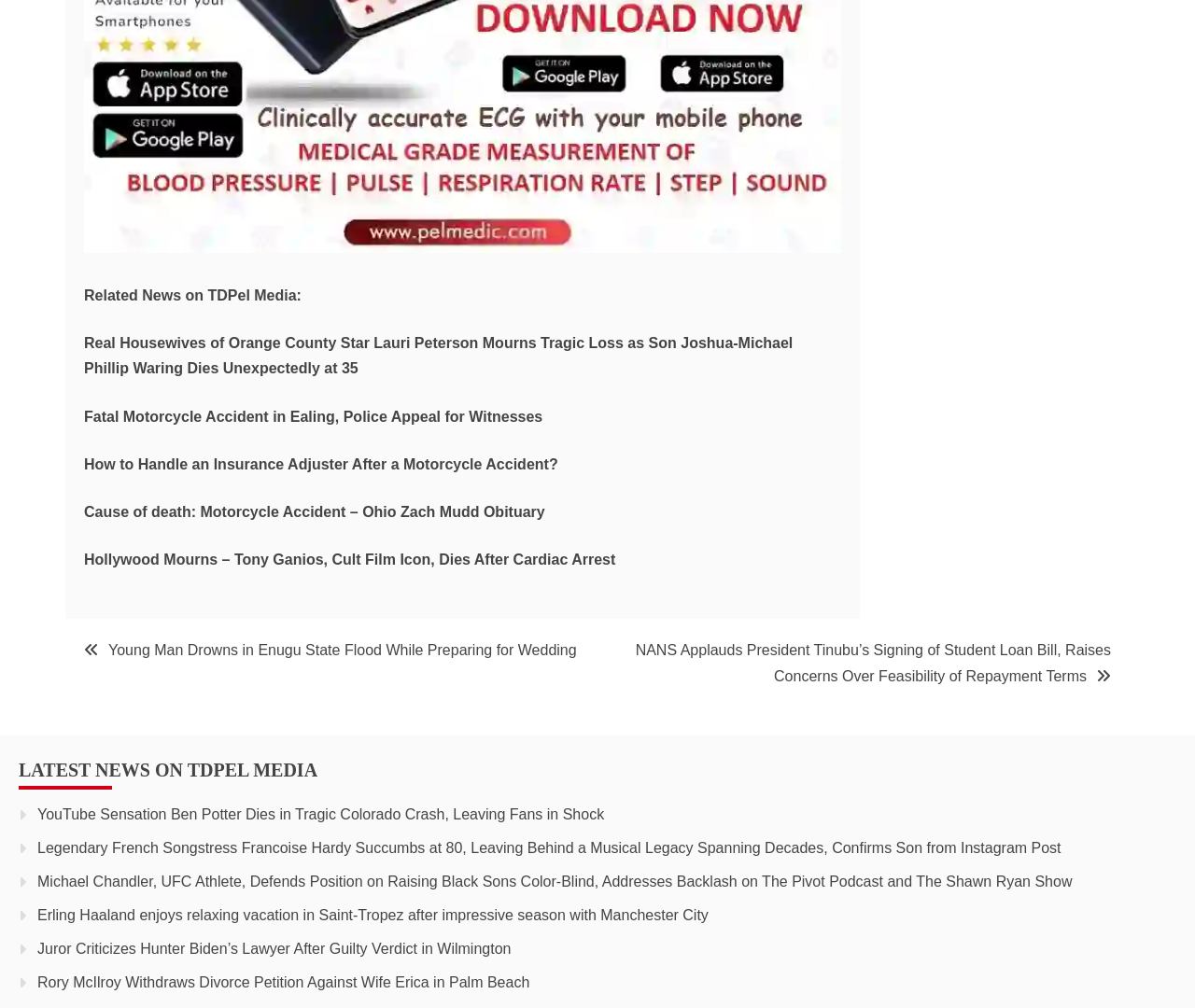Determine the bounding box coordinates of the region I should click to achieve the following instruction: "View latest news on TDPEL Media". Ensure the bounding box coordinates are four float numbers between 0 and 1, i.e., [left, top, right, bottom].

[0.016, 0.748, 0.984, 0.783]